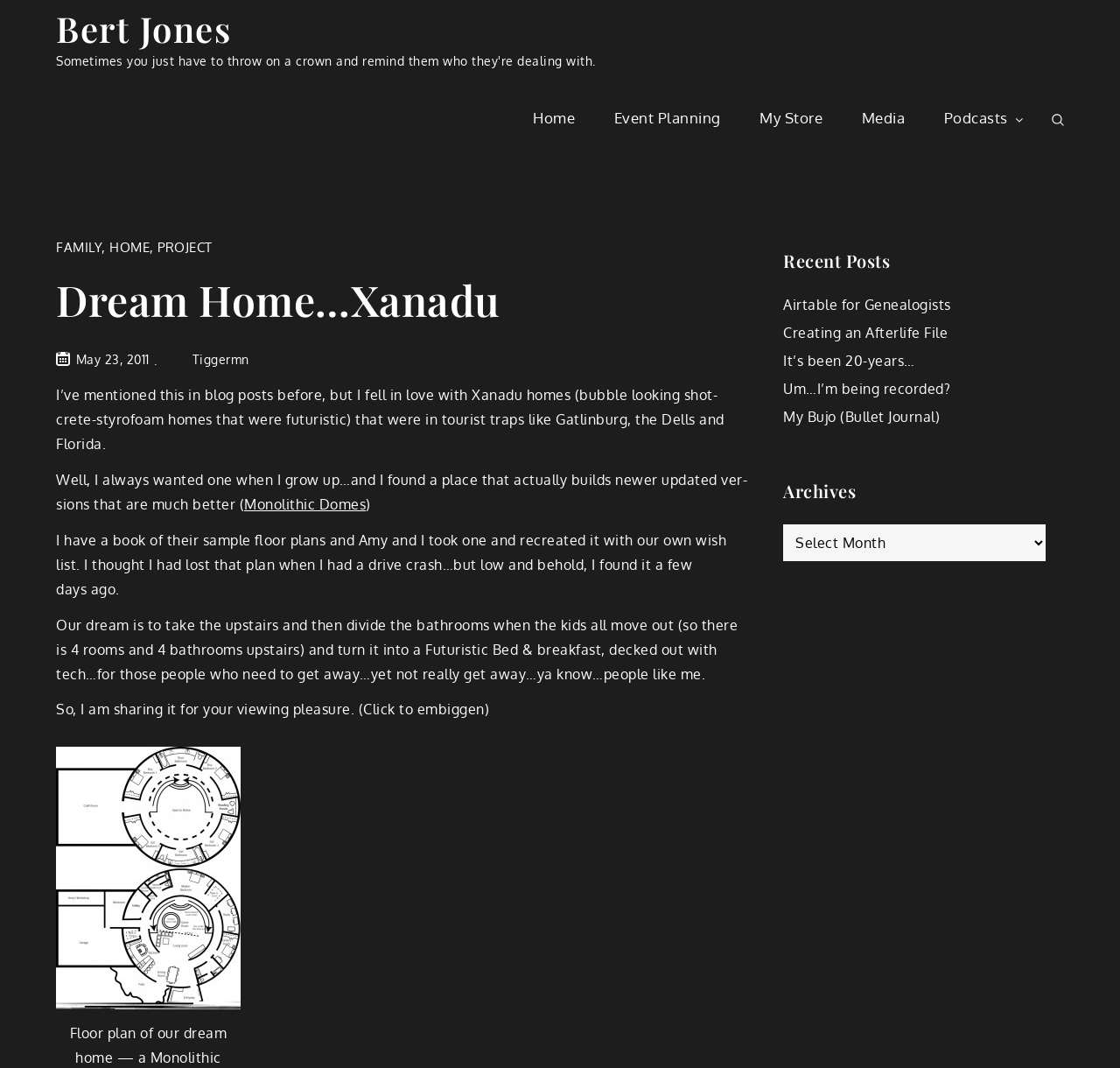Identify the bounding box coordinates of the element that should be clicked to fulfill this task: "View the 'Floor plan of a proposed monolithic dome home'". The coordinates should be provided as four float numbers between 0 and 1, i.e., [left, top, right, bottom].

[0.05, 0.699, 0.215, 0.945]